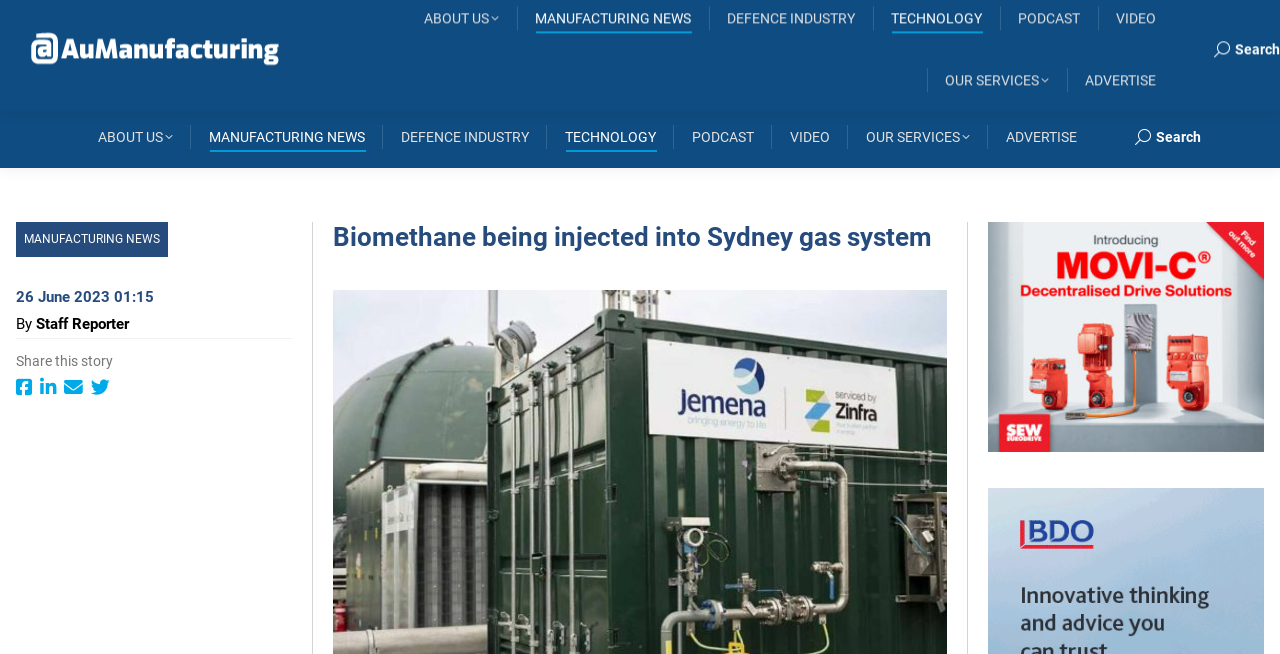With reference to the screenshot, provide a detailed response to the question below:
What type of news is being featured?

I found the category of news by looking at the top navigation menu, where I saw the link 'MANUFACTURING NEWS'.